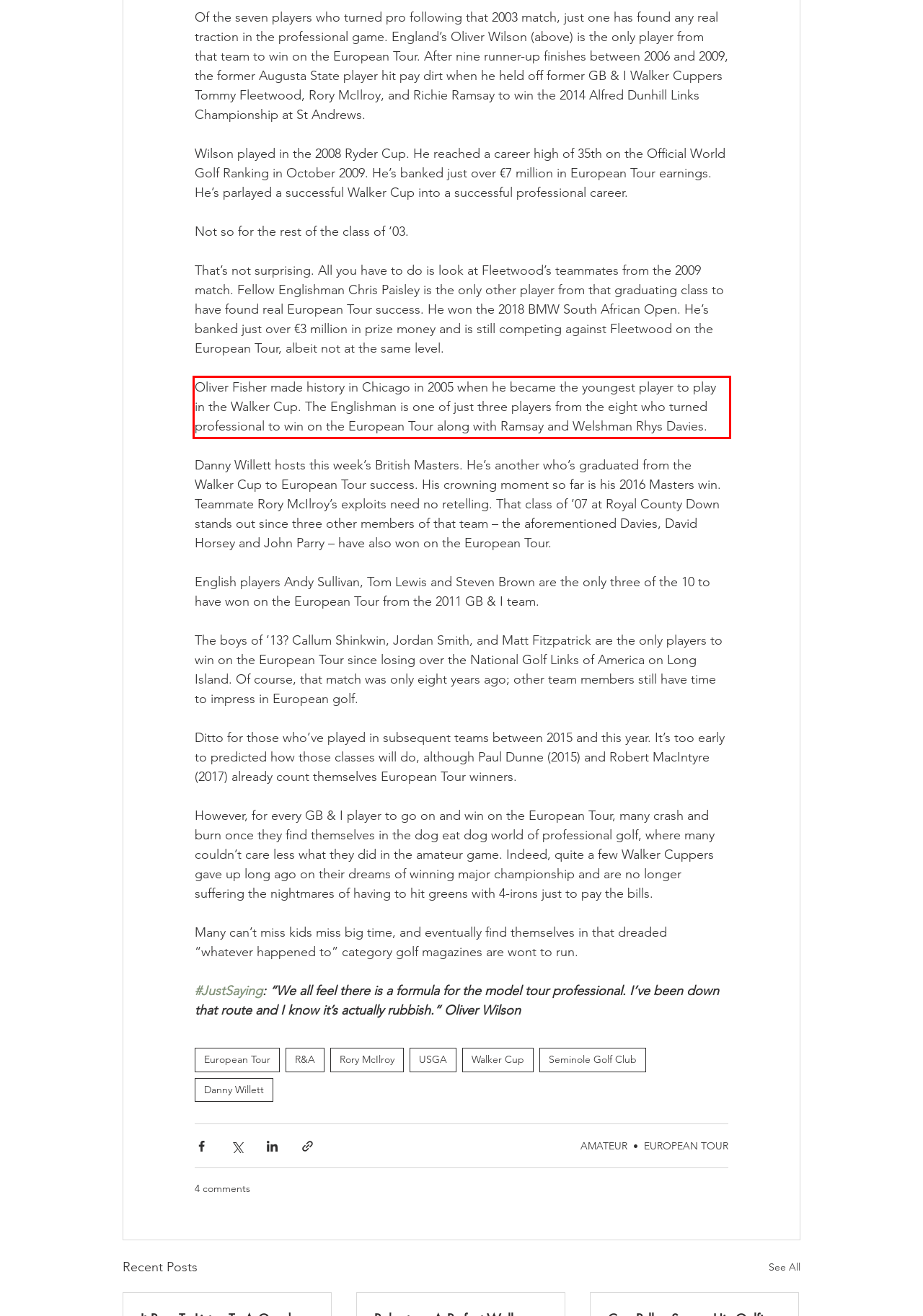View the screenshot of the webpage and identify the UI element surrounded by a red bounding box. Extract the text contained within this red bounding box.

Oliver Fisher made history in Chicago in 2005 when he became the youngest player to play in the Walker Cup. The Englishman is one of just three players from the eight who turned professional to win on the European Tour along with Ramsay and Welshman Rhys Davies.